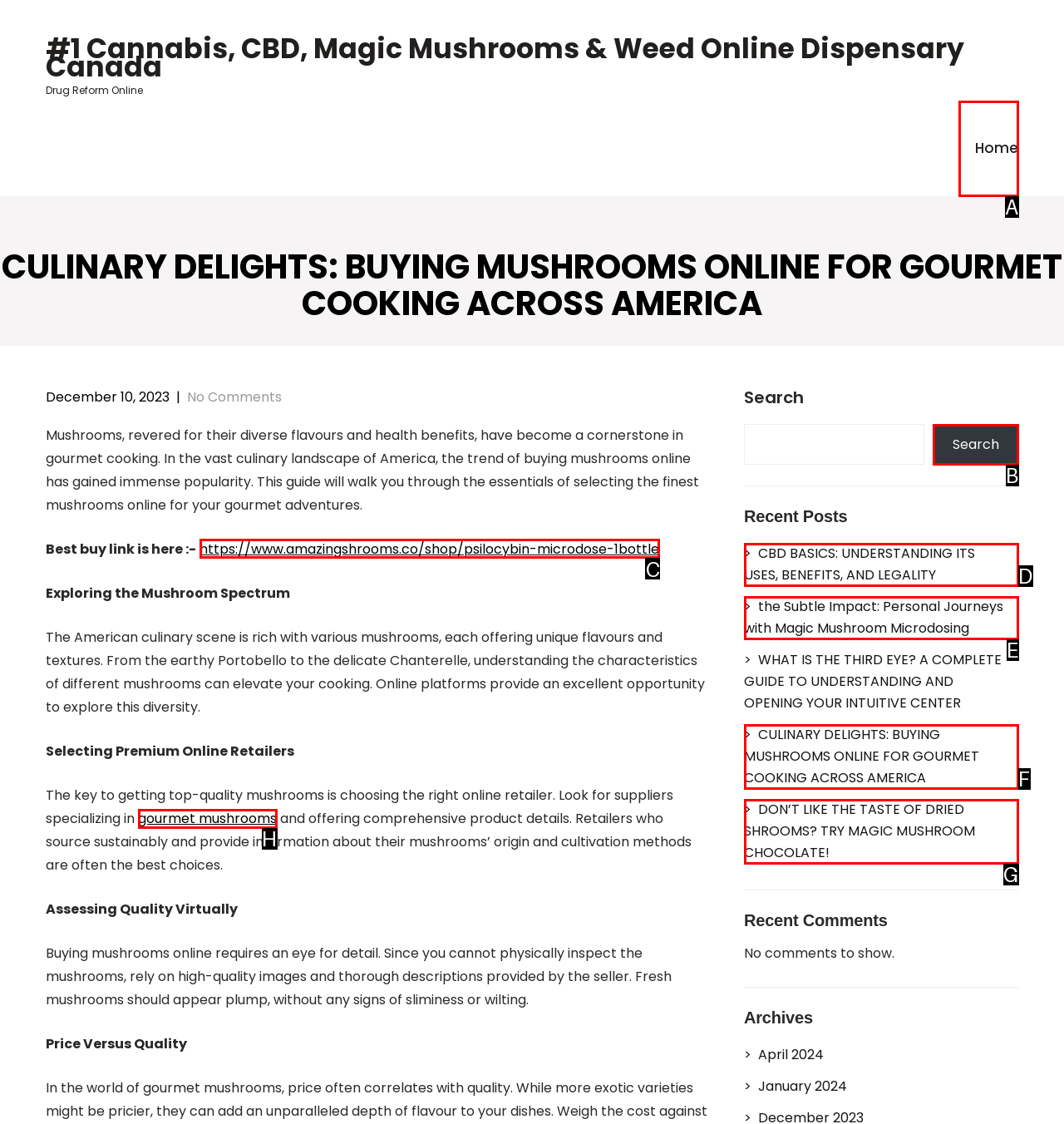Which lettered option should be clicked to achieve the task: Click the link to buy mushrooms online? Choose from the given choices.

C